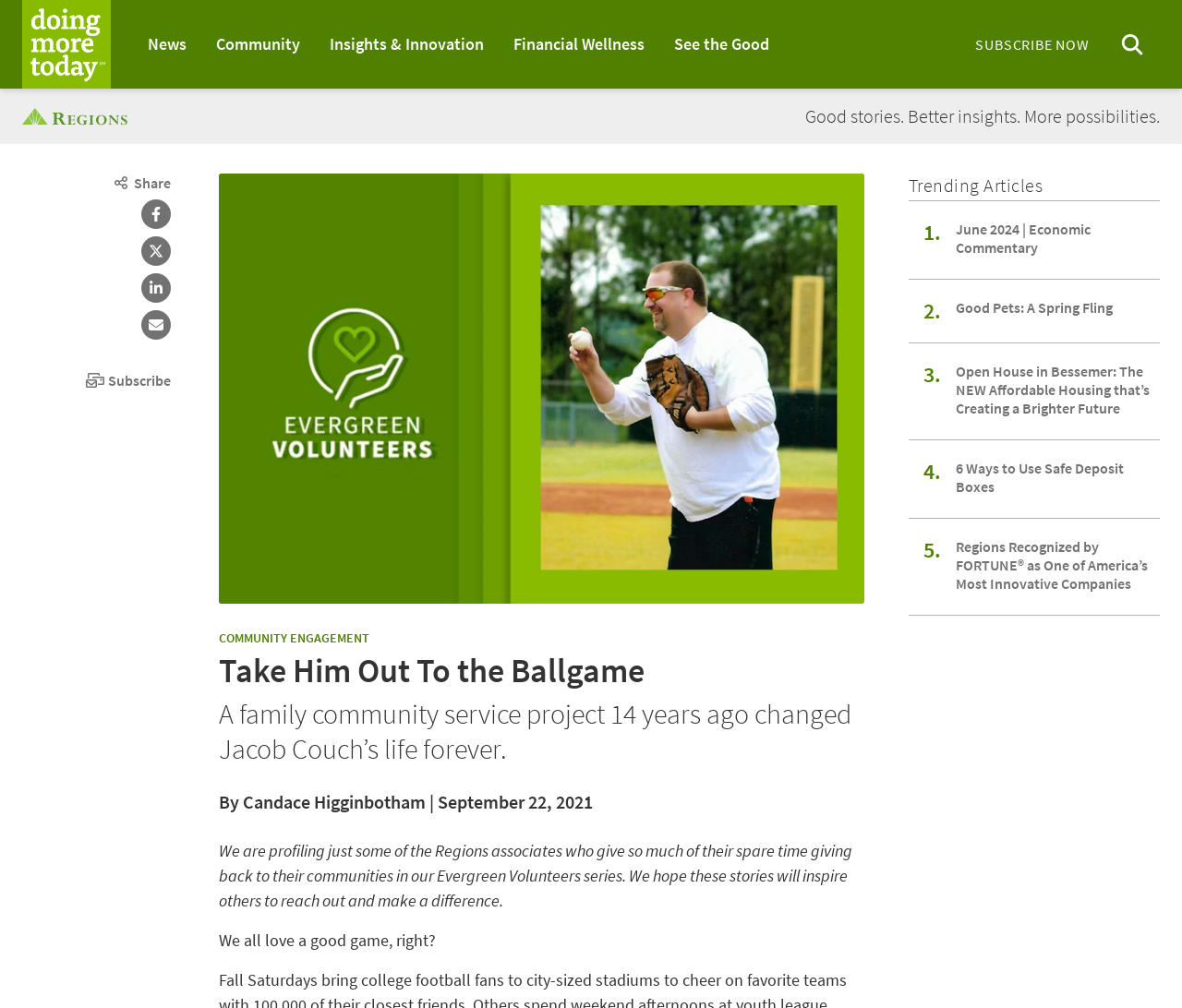Craft a detailed narrative of the webpage's structure and content.

The webpage is about Regions Bank's "Doing More Today" community service project, featuring a story about Jacob Couch, a Regions associate who was inspired by a family community service project 14 years ago. 

At the top of the page, there is a main navigation menu with links to "News", "Community", "Insights & Innovation", "Financial Wellness", and "See the Good". On the right side of the navigation menu, there is a "SUBSCRIBE NOW" link and a search button. 

Below the navigation menu, there is a Regions Bank logo and a heading that reads "Regions Bank: Doing More Today: Good stories. Better insights. More possibilities." 

On the left side of the page, there are social media sharing links, including Facebook, X, LinkedIn, and Email. Below the sharing links, there is a "Subscribe" button. 

The main content of the page is about Jacob Couch's story, with a photo of him and the Evergreen Volunteers logo. The story is categorized under "COMMUNITY ENGAGEMENT" and has a heading that reads "Take Him Out To the Ballgame". The text describes how a family community service project changed Jacob Couch's life forever. 

Below the story, there is a section titled "Trending Articles" with five links to different articles, including "June 2024 | Economic Commentary", "Good Pets: A Spring Fling", "Open House in Bessemer: The NEW Affordable Housing that’s Creating a Brighter Future", "6 Ways to Use Safe Deposit Boxes", and "Regions Recognized by FORTUNE® as One of America’s Most Innovative Companies". Each article is numbered and has a brief heading.